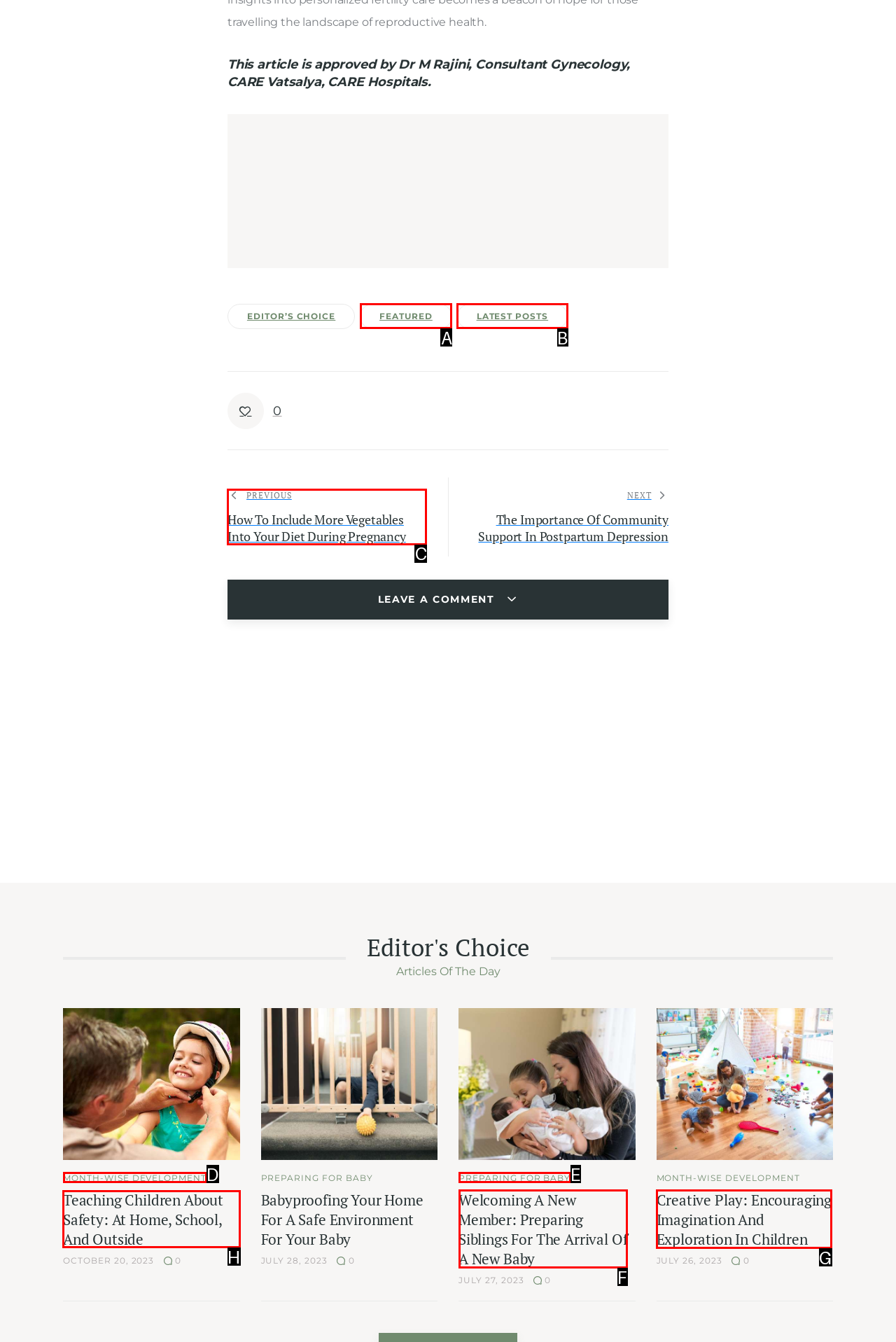Choose the HTML element that needs to be clicked for the given task: Read the article 'Teaching Children About Safety: At Home, School, And Outside' Respond by giving the letter of the chosen option.

H